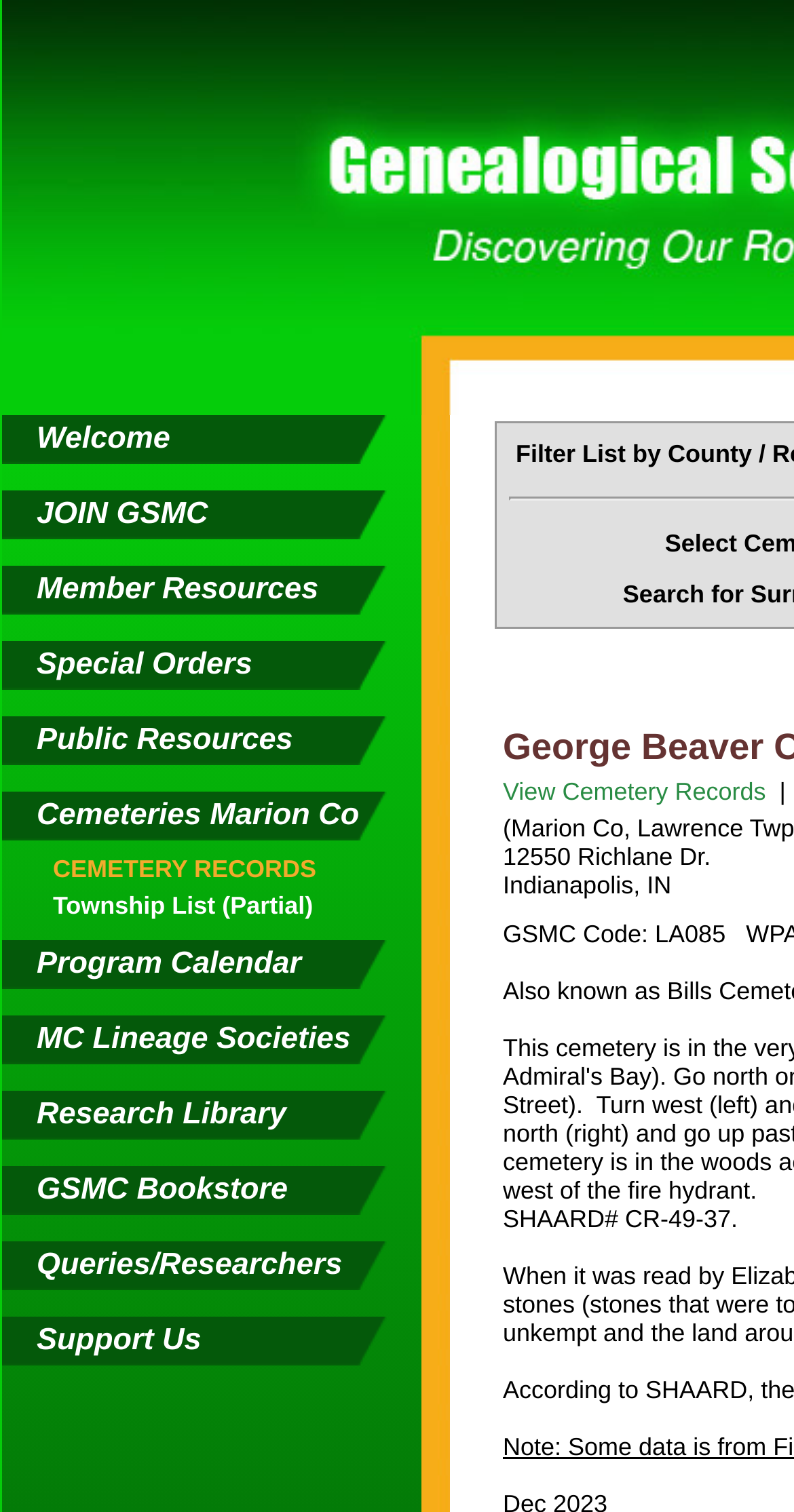Create a detailed summary of all the visual and textual information on the webpage.

The webpage is about the Genealogical Society of Marion County Indiana, located in Indianapolis, Indiana. The top section of the page features a navigation menu with 13 links, including "Welcome", "JOIN GSMC", "Member Resources", and others, aligned horizontally and evenly spaced. 

Below the navigation menu, there is a prominent section with a link "View Cemetery Records" centered horizontally. This section appears to be the main content area of the page.

To the right of the "View Cemetery Records" link, there is a text "SHAARD# CR-49-37." which seems to be a specific record or identifier. 

The page has a clean and simple layout, with ample whitespace between elements, making it easy to navigate and read.